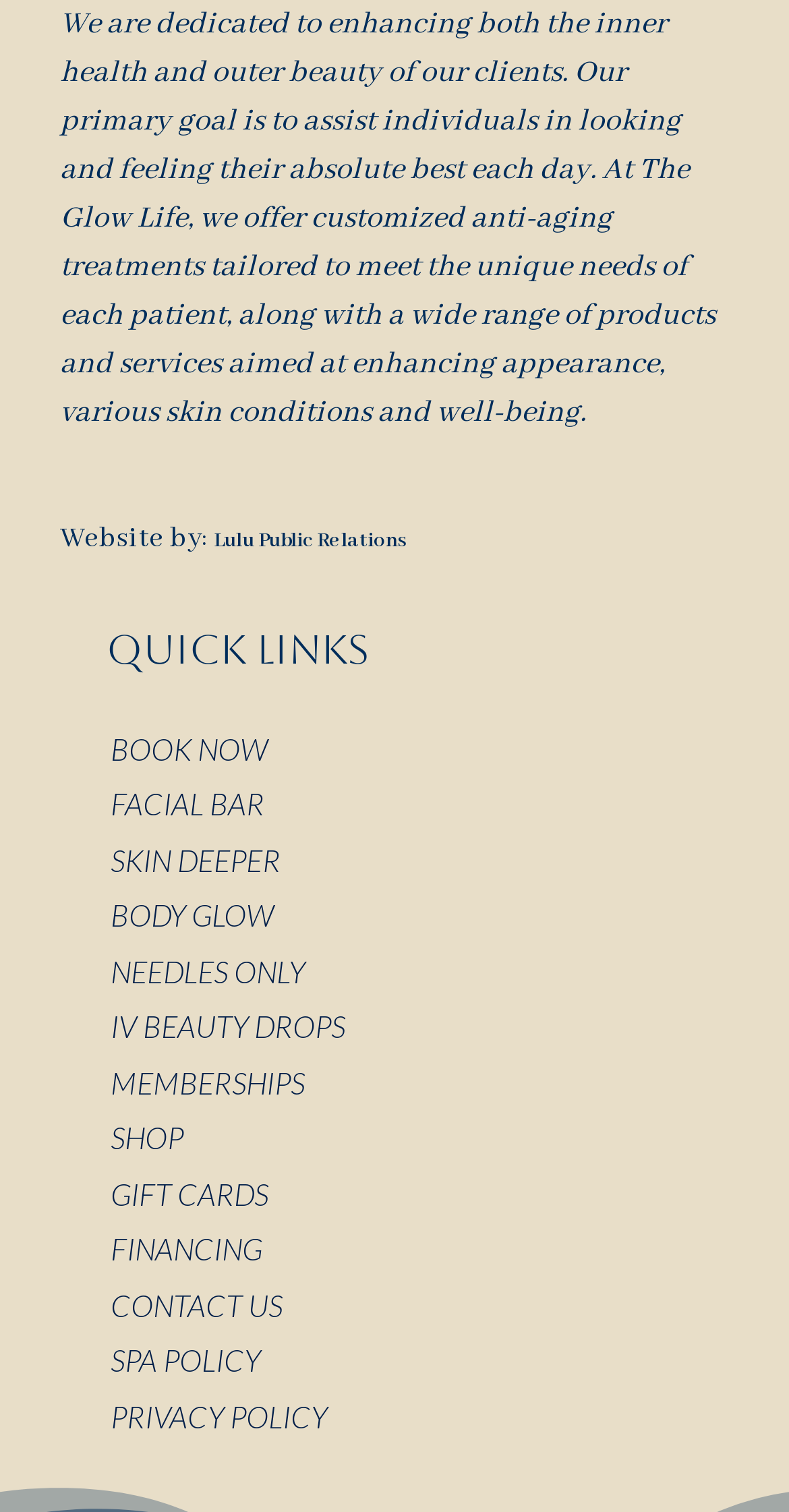Find and indicate the bounding box coordinates of the region you should select to follow the given instruction: "Learn about cookie consent".

None